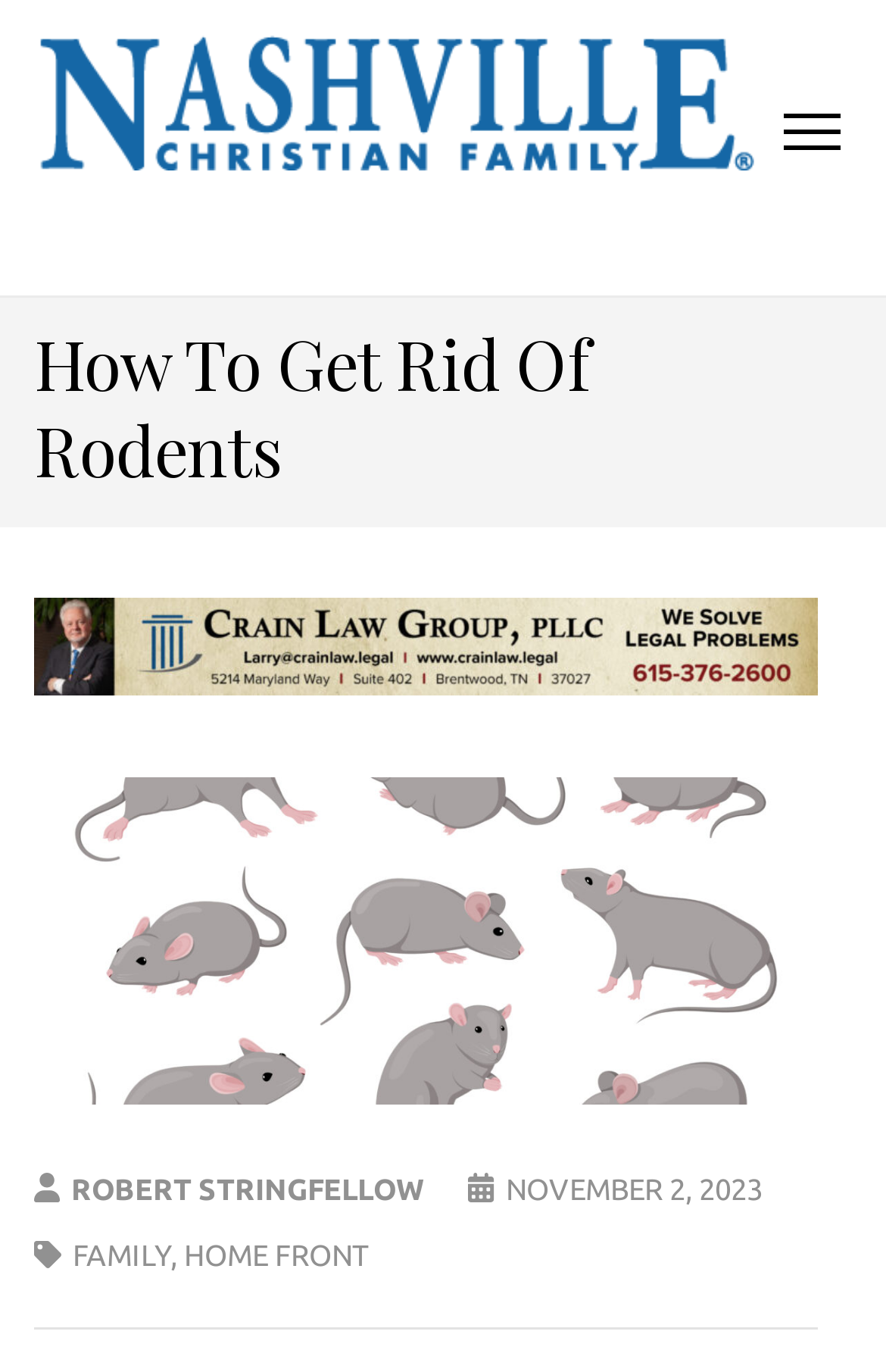Respond to the following question using a concise word or phrase: 
What is the name of the magazine?

Nashville Christian Family Magazine